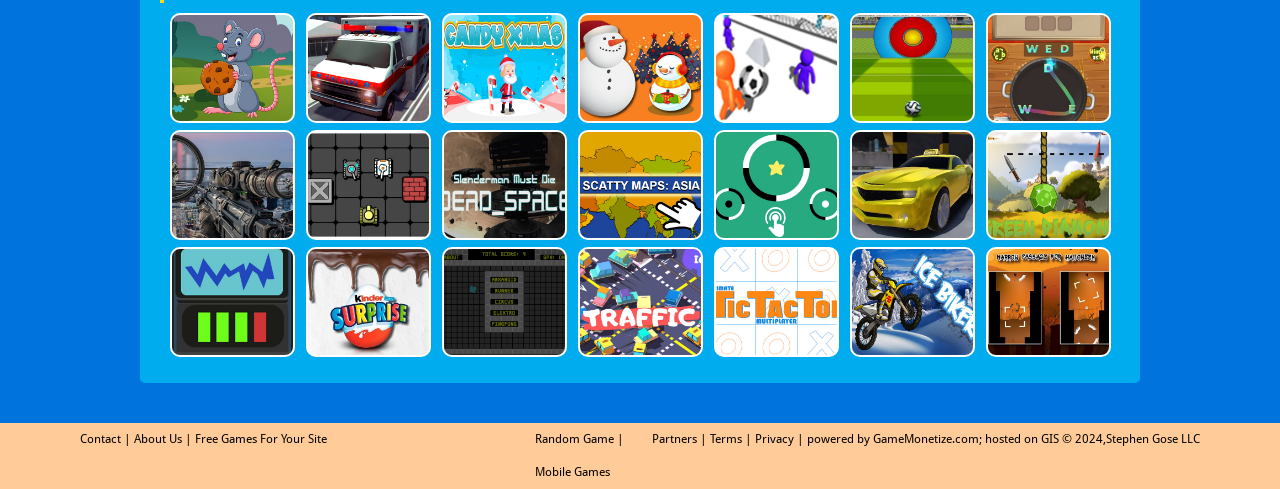What is the text of the link at the bottom left corner?
Please provide a single word or phrase answer based on the image.

Contact